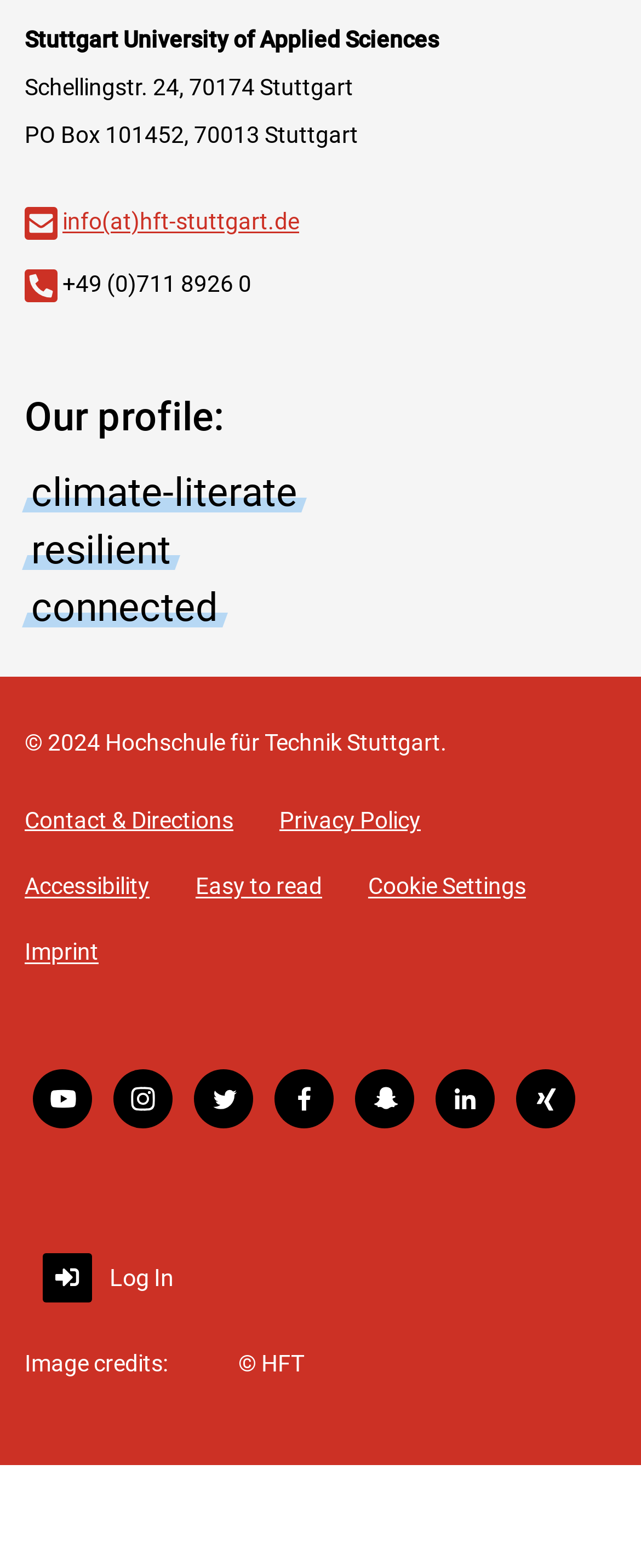Ascertain the bounding box coordinates for the UI element detailed here: "Cookie Settings". The coordinates should be provided as [left, top, right, bottom] with each value being a float between 0 and 1.

[0.574, 0.55, 0.829, 0.58]